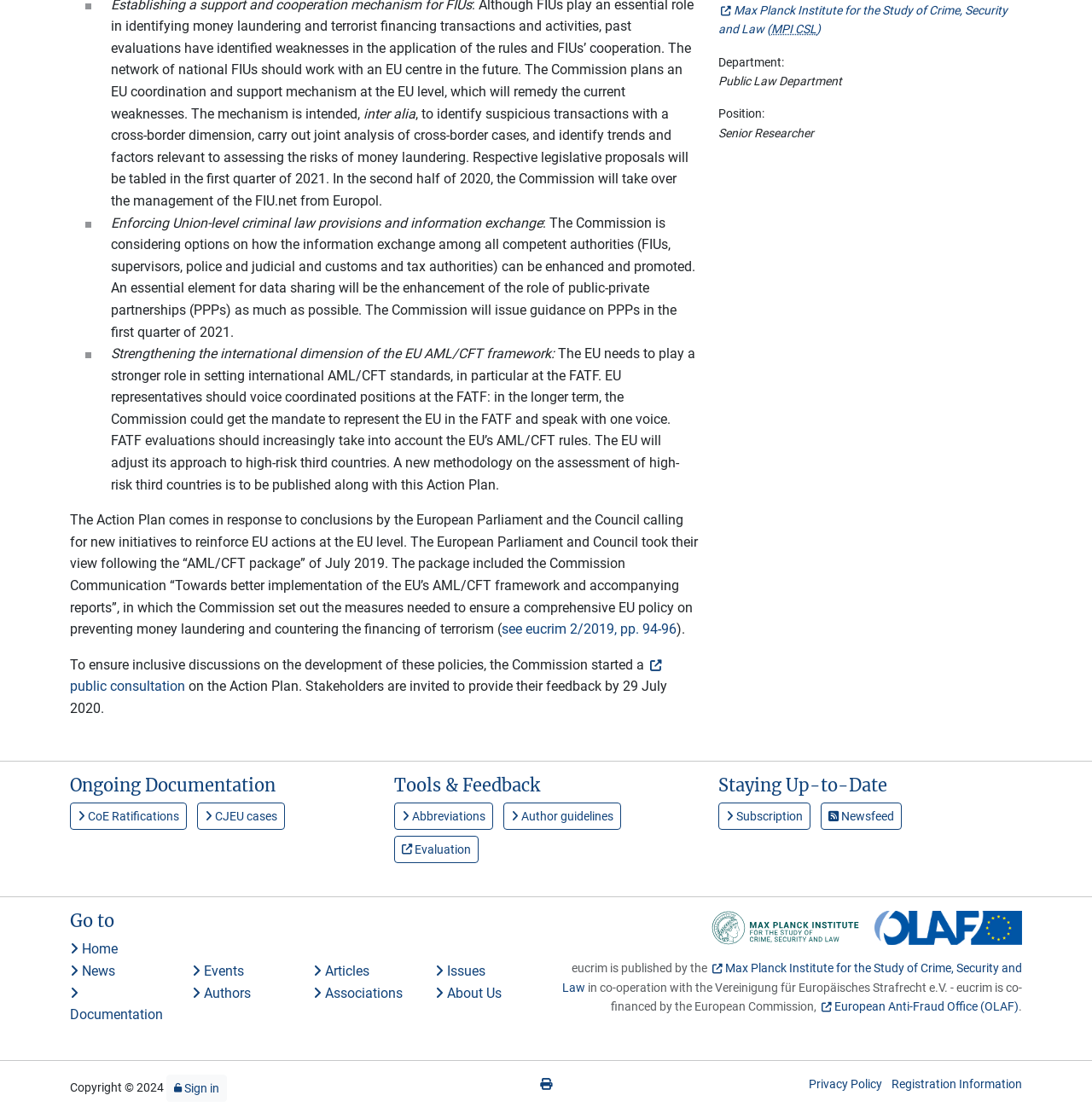What is the topic of the Action Plan?
Based on the screenshot, provide a one-word or short-phrase response.

AML/CFT